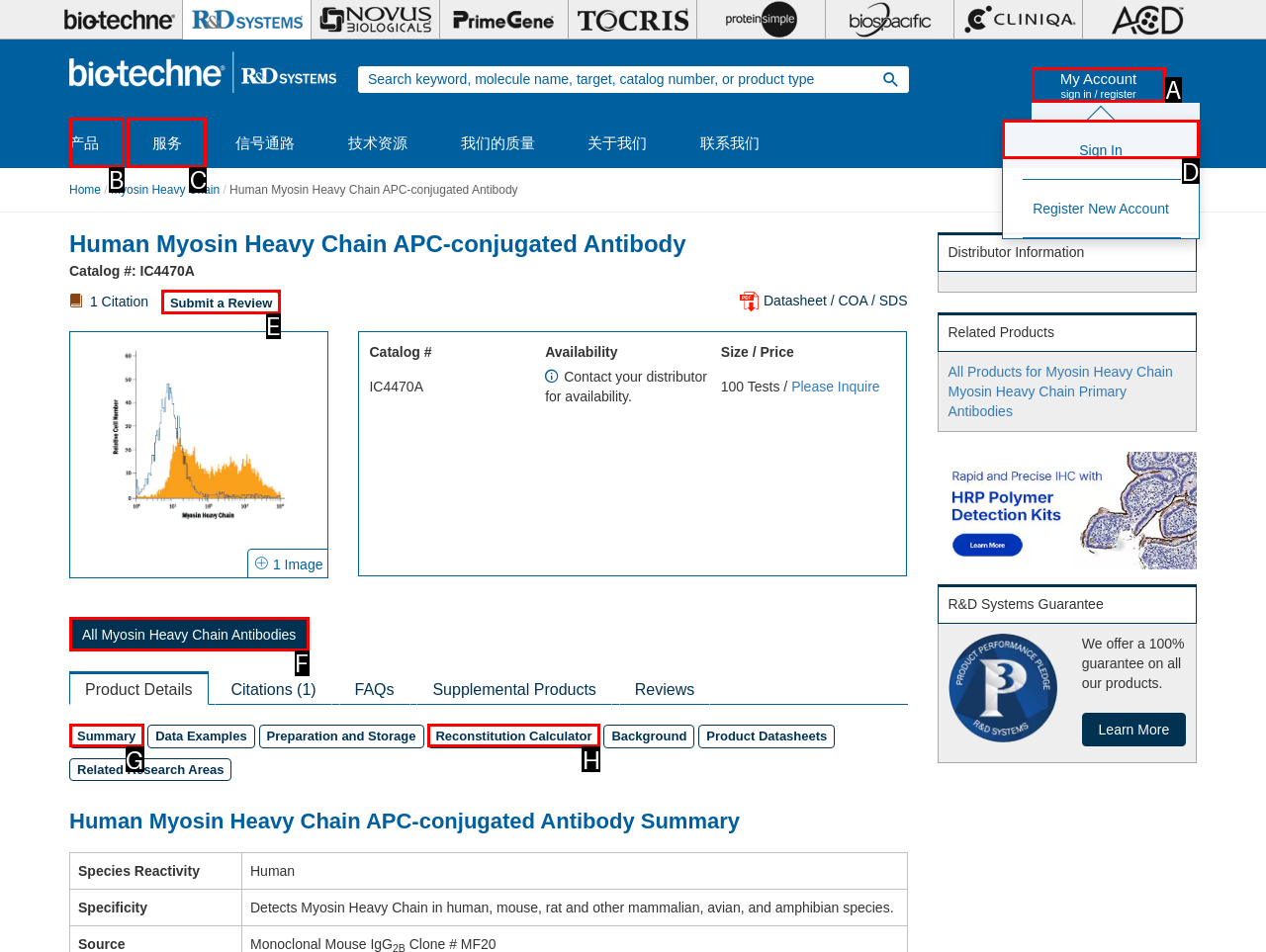What option should I click on to execute the task: Sign in to my account? Give the letter from the available choices.

D